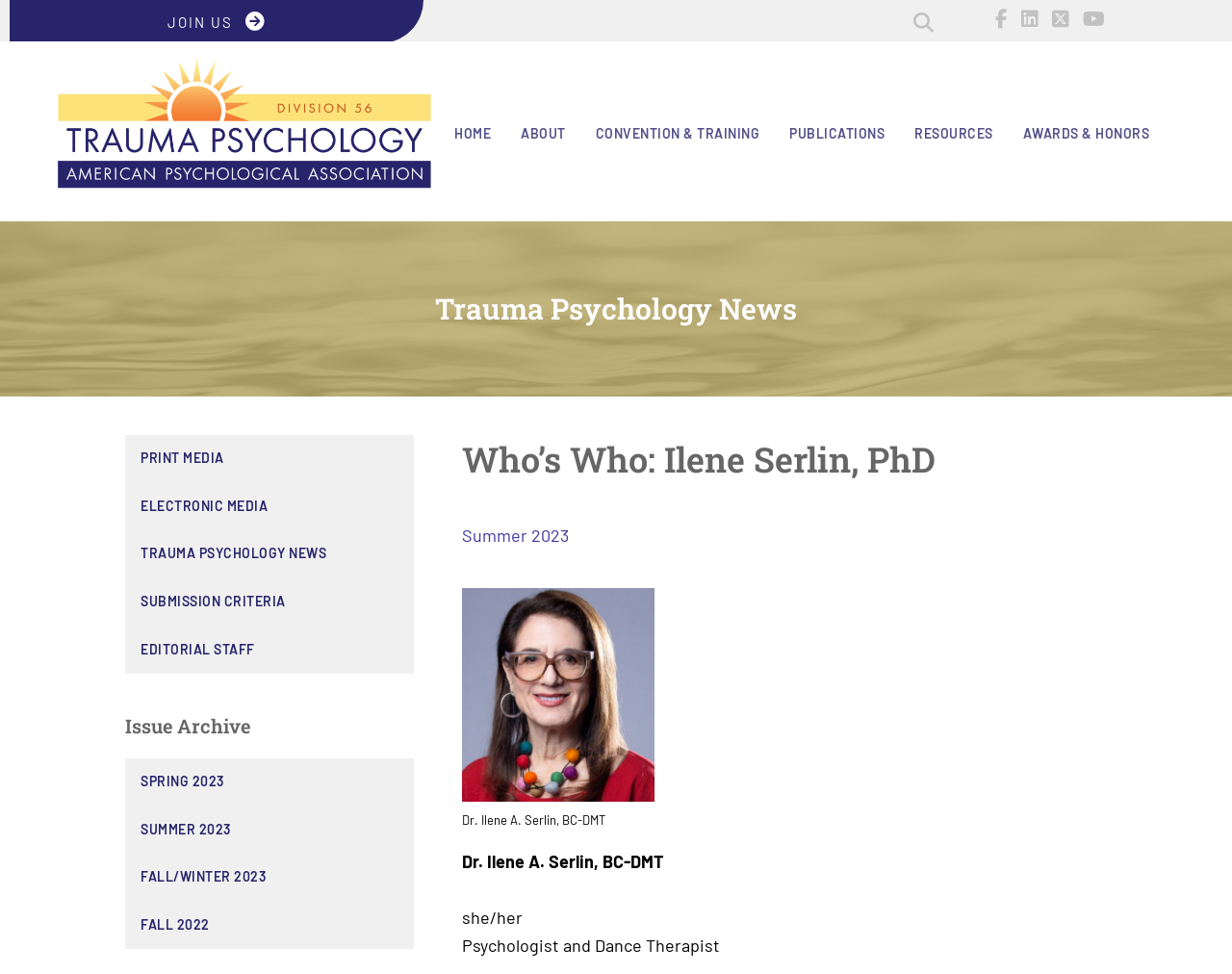Analyze the image and answer the question with as much detail as possible: 
What is the profession of Ilene Serlin?

I found the answer by reading the static text 'Psychologist and Dance Therapist' below the image of Ilene Serlin, which describes her profession.